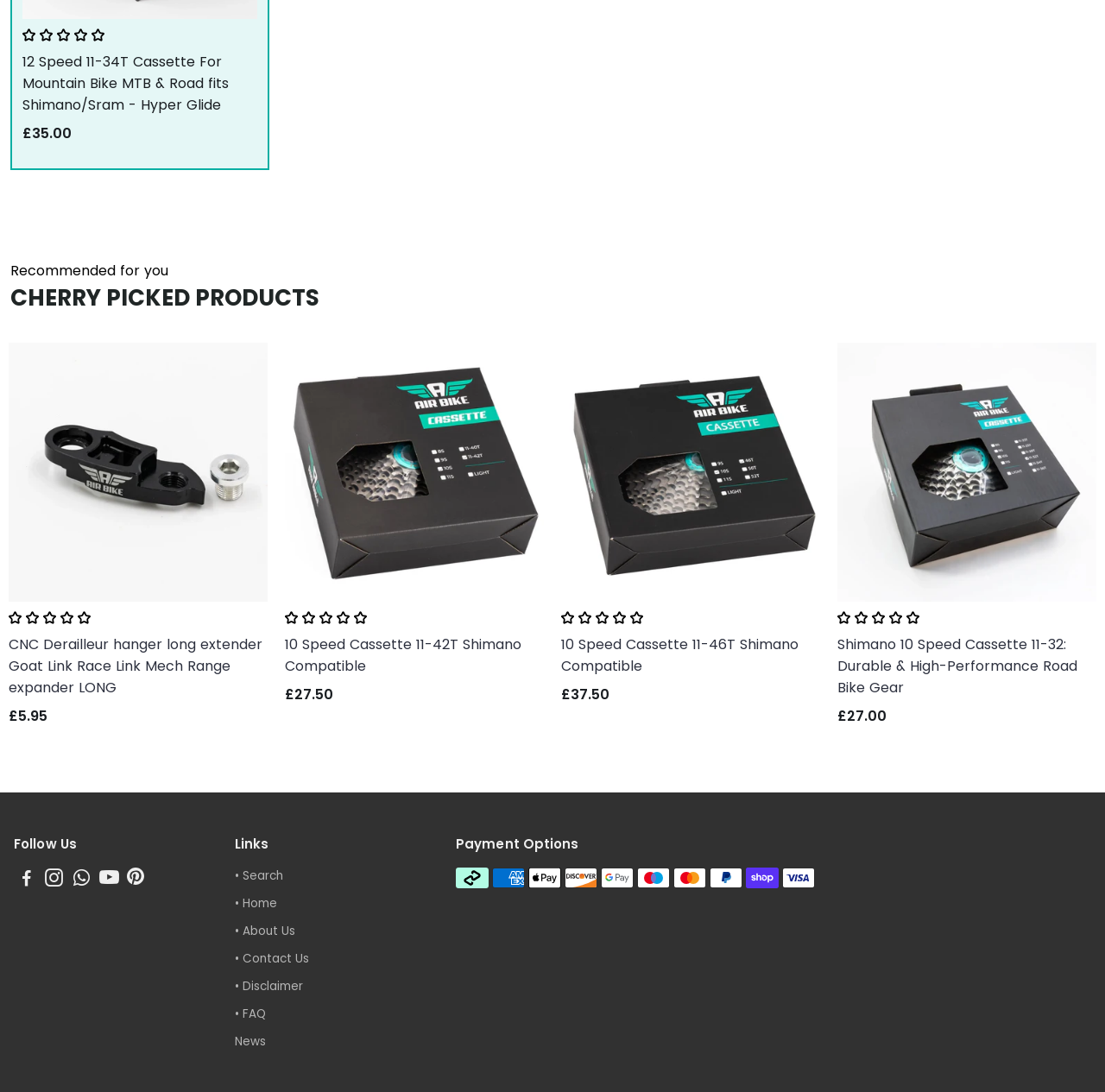Using the elements shown in the image, answer the question comprehensively: What is the category of the products listed?

The category of the products listed can be inferred as bicycle parts based on the product names and descriptions, such as 'CNC Derailleur hanger long extender', '10 Speed 11-42T Cassette', and 'Shimano 10 Speed Cassette 11-32', which are all related to bicycle components.